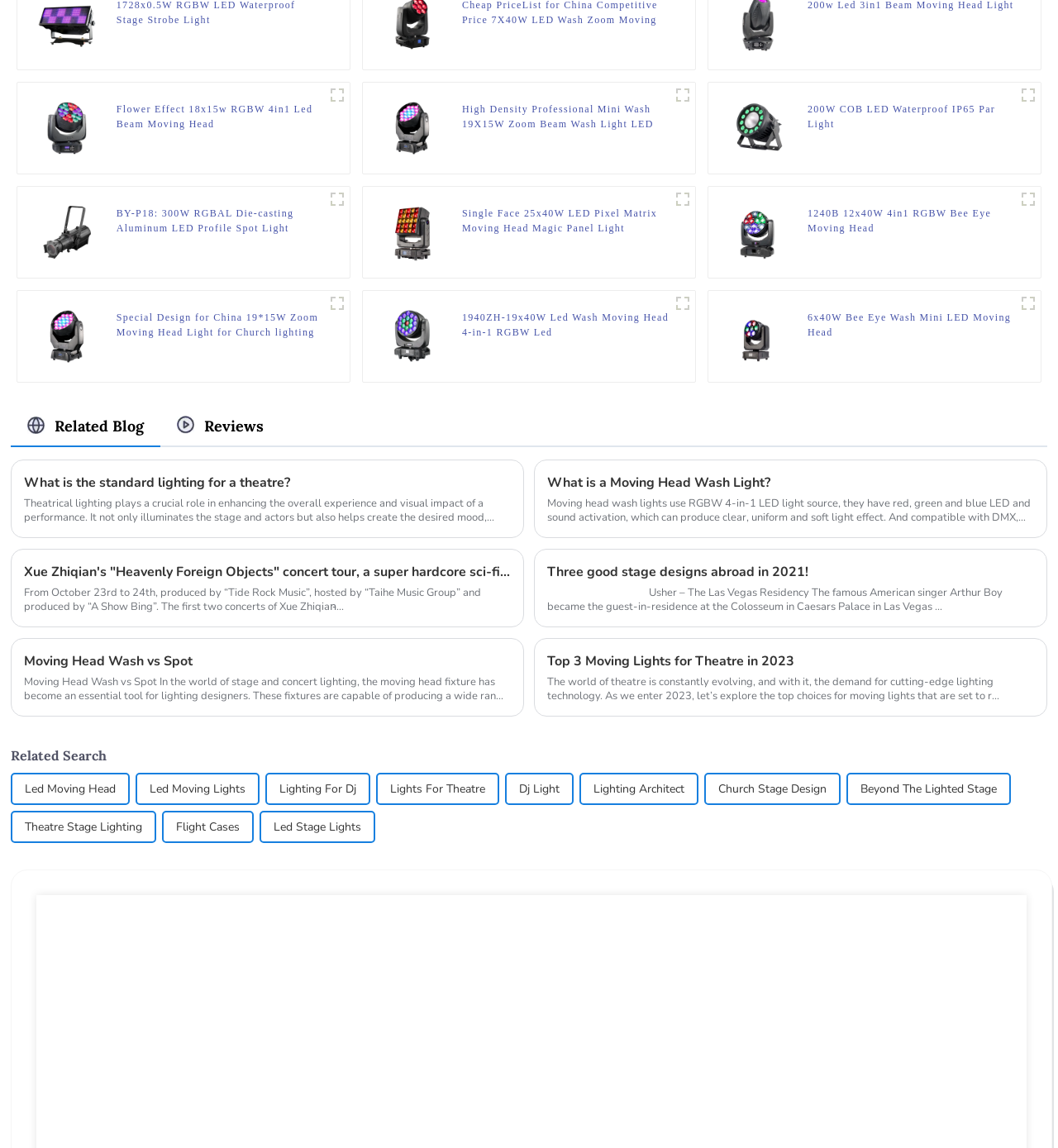What is the color of the LED light source in moving head wash lights?
Can you provide an in-depth and detailed response to the question?

The webpage mentions that moving head wash lights use RGBW 4-in-1 LED light source, which means they have red, green, blue, and white LED lights.